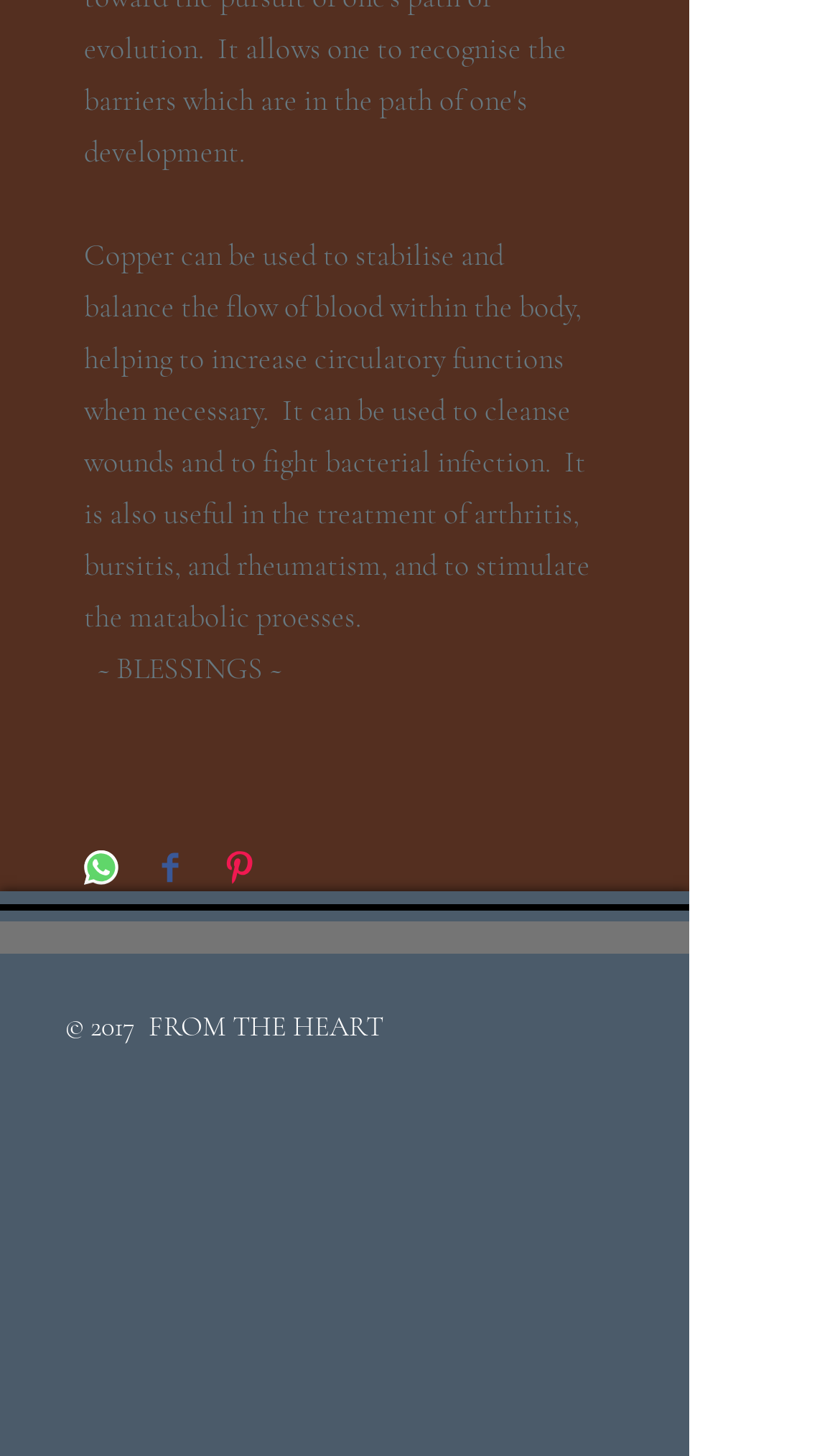How many buttons are there for sharing?
Based on the visual information, provide a detailed and comprehensive answer.

There are three buttons for sharing, which are 'Share on WhatsApp', 'Share on Facebook', and 'Pin on Pinterest'.